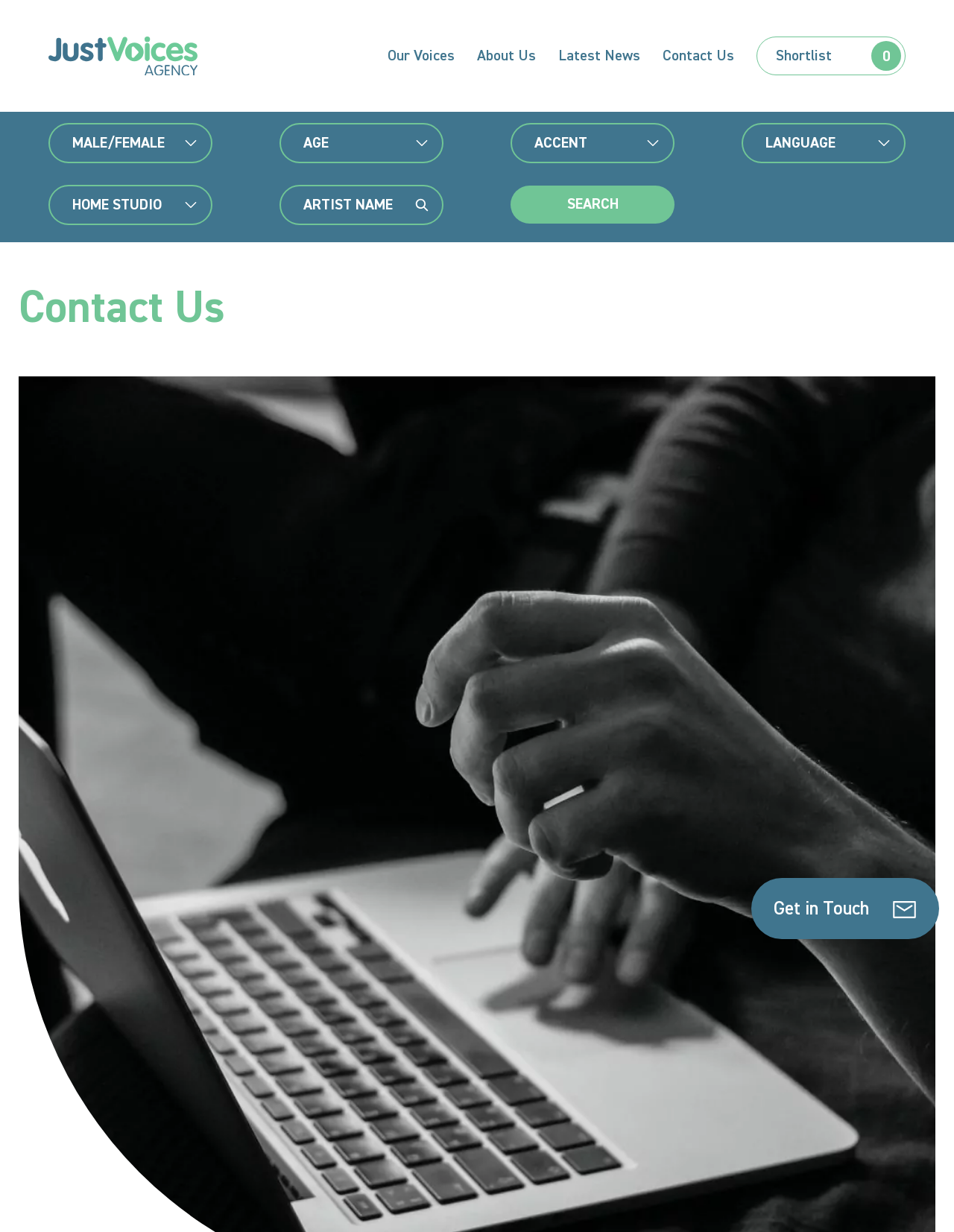What is the purpose of the 'SEARCH' button?
Refer to the image and provide a detailed answer to the question.

The 'SEARCH' button is located at the bottom of the webpage, surrounded by various filters such as 'MALE/FEMALE', 'AGE', 'ACCENT', 'LANGUAGE', and 'HOME STUDIO'. These filters suggest that the user can input specific criteria to search for voices that match their requirements. Therefore, the purpose of the 'SEARCH' button is to initiate the search process based on the user's input.